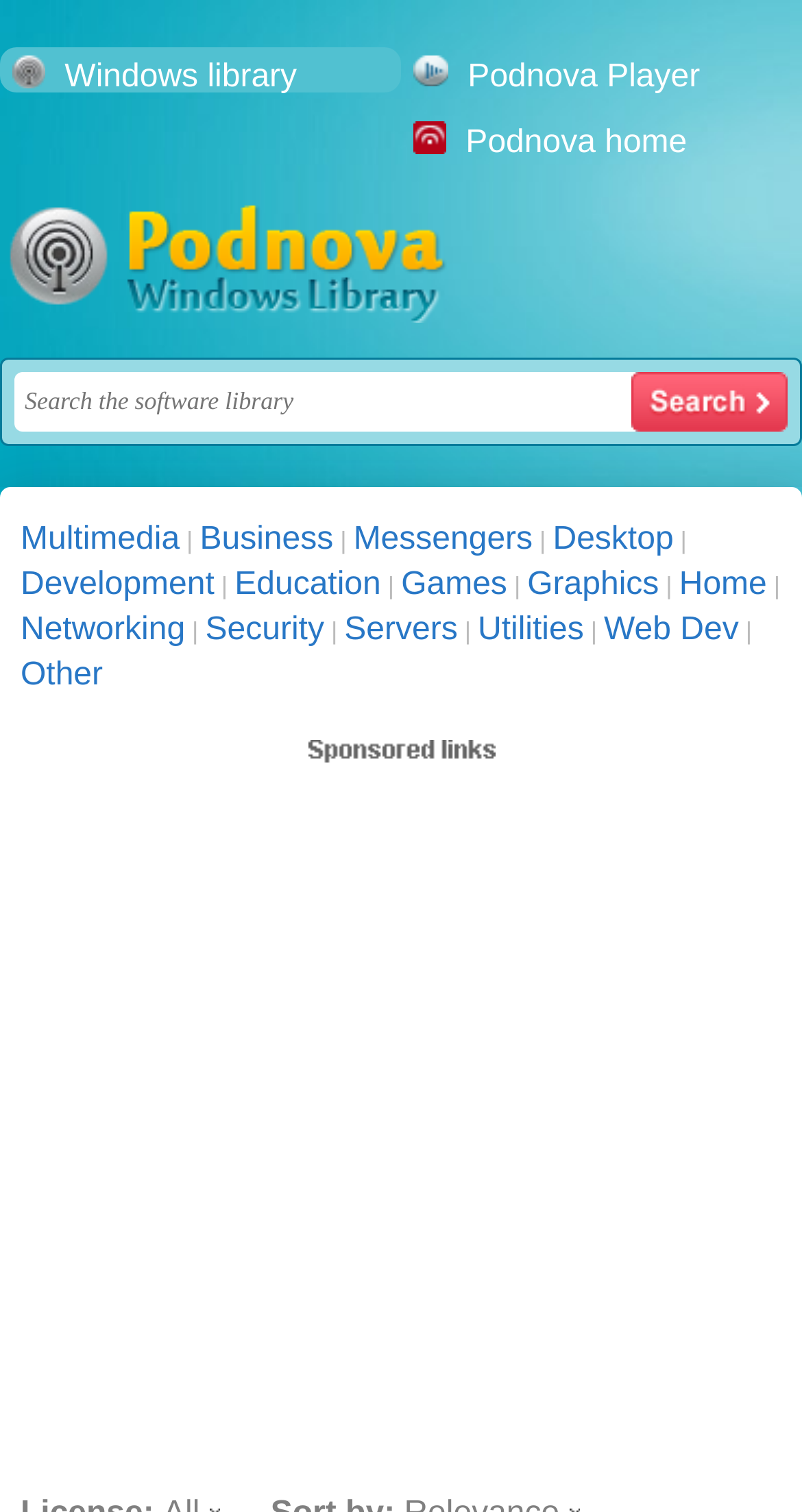Please specify the bounding box coordinates of the element that should be clicked to execute the given instruction: 'Go to Podnova home'. Ensure the coordinates are four float numbers between 0 and 1, expressed as [left, top, right, bottom].

[0.581, 0.083, 0.857, 0.106]